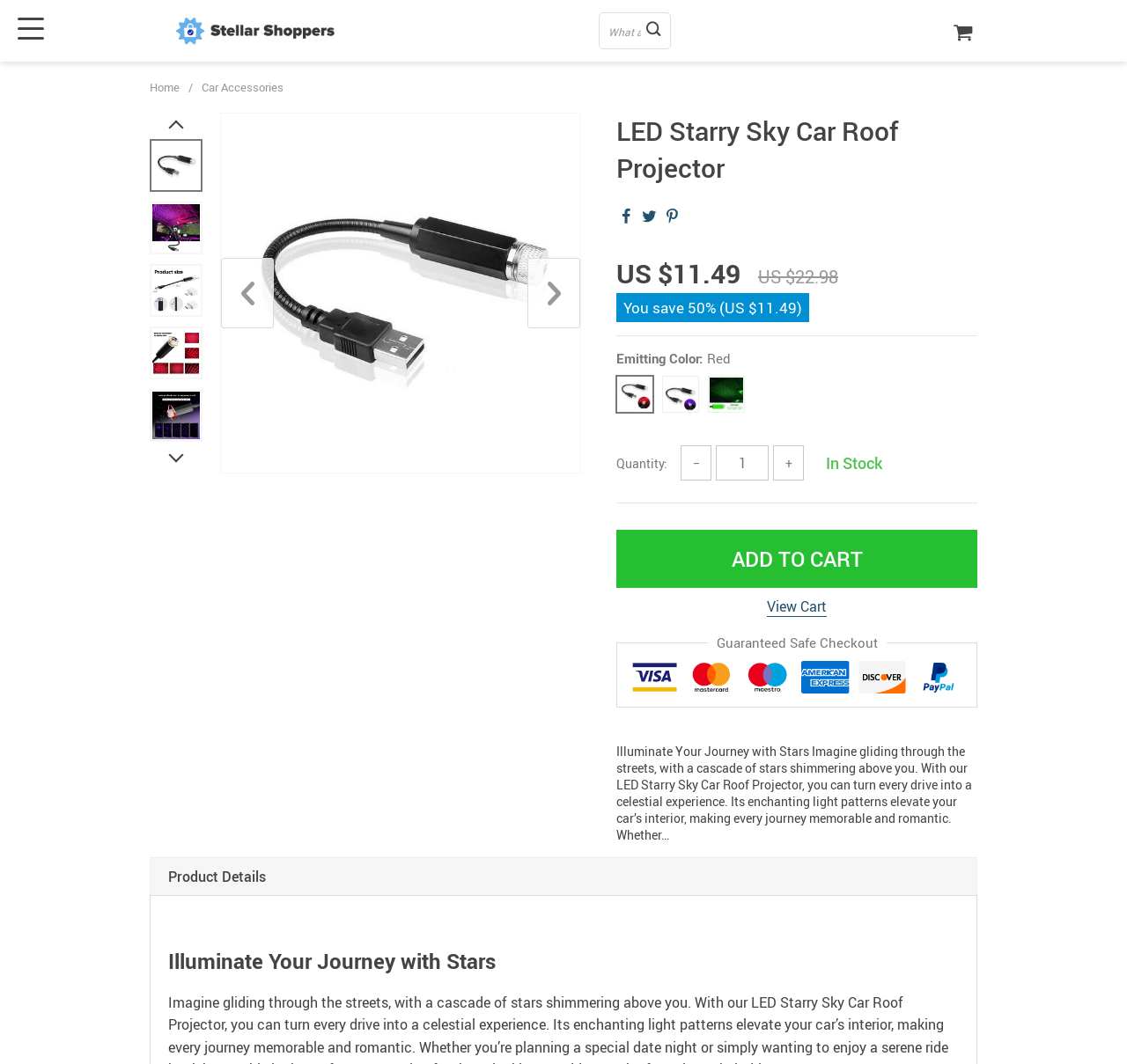Find the bounding box coordinates of the clickable area required to complete the following action: "Search for products".

[0.398, 0.012, 0.711, 0.045]